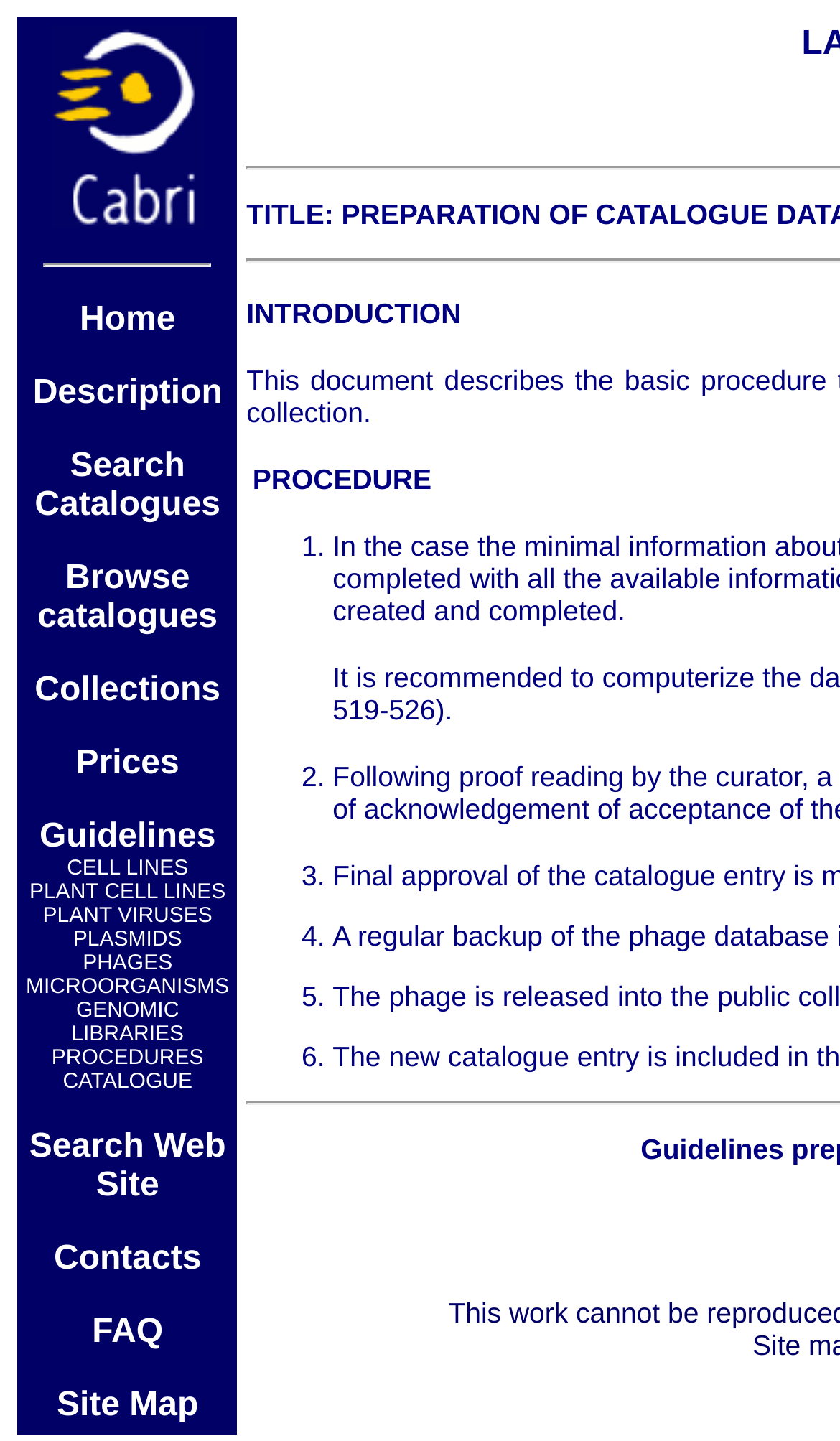Write a detailed summary of the webpage.

The webpage appears to be a catalog or database related to biological samples and research materials. At the top, there is a long horizontal layout table cell containing a list of links and an image. The image is positioned near the left edge of the page, about one-sixth of the way down from the top. Below the image, there is a horizontal separator line.

The links in the layout table cell are arranged horizontally and are categorized into two groups. The first group, located near the left edge of the page, includes links to "Home", "Description", "Search Catalogues", "Browse catalogues", "Collections", "Prices", and "Guidelines". The second group, located near the center of the page, includes links to specific types of biological samples, such as "CELL LINES", "PLANT CELL LINES", "PLANT VIRUSES", "PLASMIDS", "PHAGES", "MICROORGANISMS", and "GENOMIC LIBRARIES". There are also links to "PROCEDURES", "CATALOGUE", "Search Web Site", "Contacts", "FAQ", and "Site Map" in this group.

Below the layout table cell, there are six list markers, labeled "1." to "6.", arranged vertically near the center of the page. These list markers may indicate a list of items or steps related to the catalog or database.